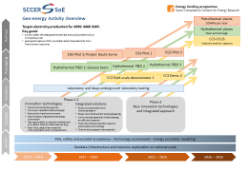Give an in-depth description of what is happening in the image.

This image titled "Geo-energy Activity Overview" presents a comprehensive diagram detailing the activities and objectives of the Swiss Competence Center for Energy Research—Sustainable Energy (SCCER-SoE) in the field of geo-energy. The diagram is organized into sections that outline various projects, including direct hydrothermal heat use and storage initiatives. It illustrates the interconnectedness of different tasks and highlights the overarching goal of developing geothermal power production in Switzerland. Key projects, tasks, and their relationships are clearly mapped out, providing a visual summary of past, ongoing, and planned activities aimed at promoting sustainable energy solutions.